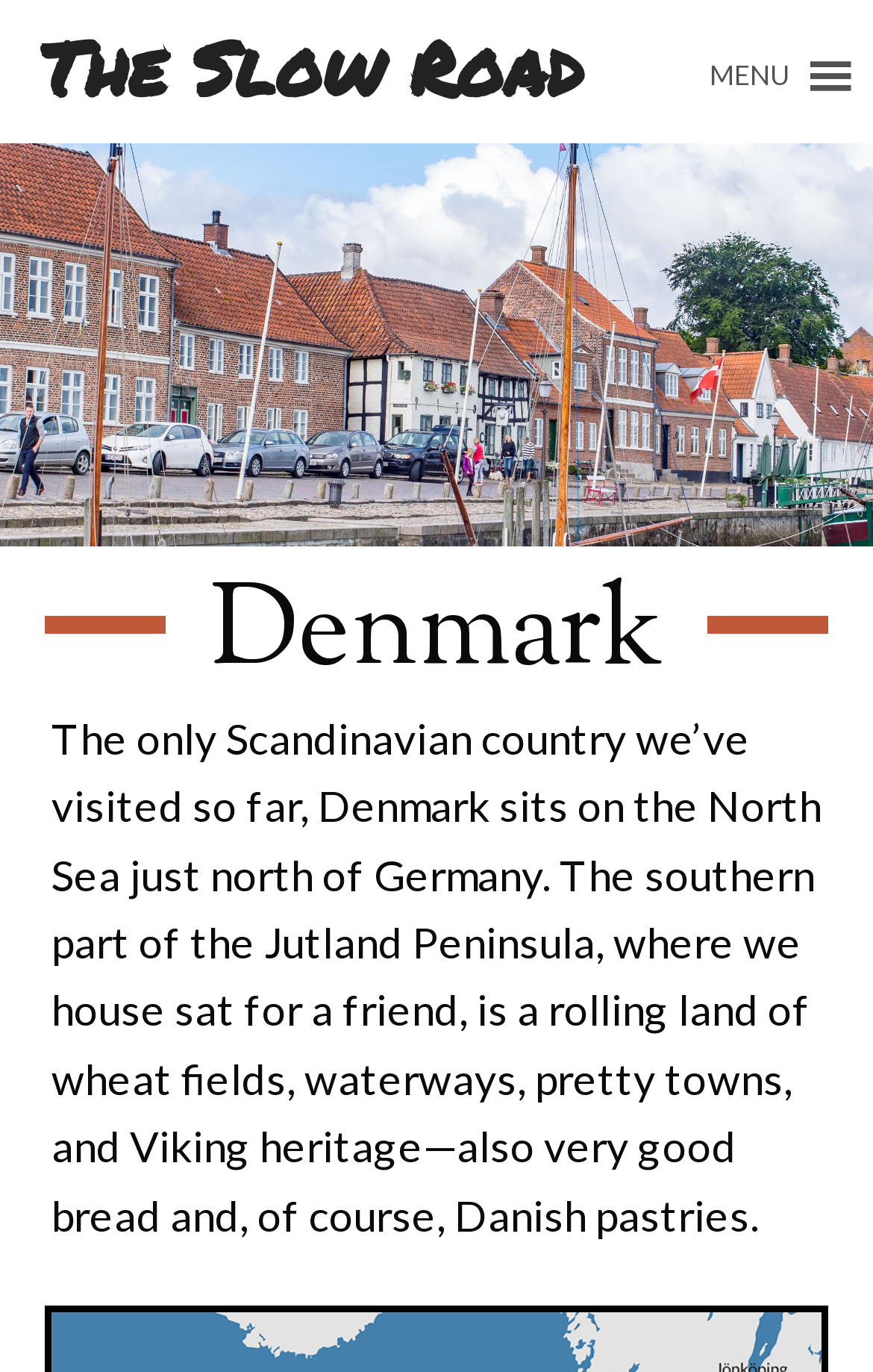Given the following UI element description: "parent_node: Message", find the bounding box coordinates in the webpage screenshot.

None